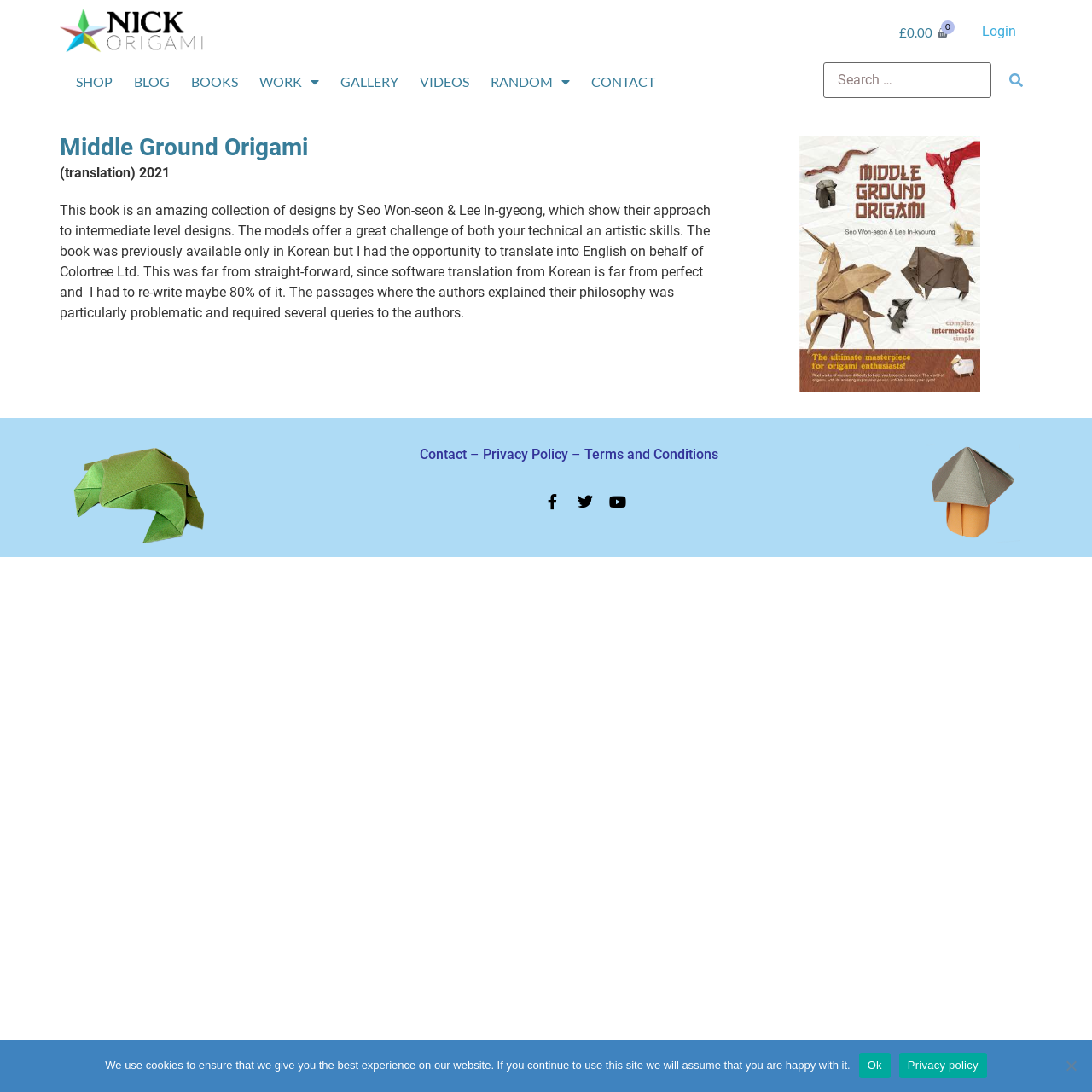Provide an in-depth caption for the contents of the webpage.

The webpage is titled "Middle Ground Origami – NickOrigami" and appears to be a website for an origami artist or enthusiast. At the top left of the page, there is a link to the homepage, followed by a series of links to different sections of the website, including "SHOP", "BLOG", "BOOKS", "WORK", "GALLERY", "VIDEOS", "RANDOM", and "CONTACT". These links are arranged horizontally across the top of the page.

To the right of these links, there is a search bar with a submit button. Below the search bar, there is a heading that reads "Middle Ground Origami", followed by a brief description of the website in a smaller font.

The main content of the page appears to be a description of a book, "Middle Ground Origami", which is an English translation of a Korean book on origami designs. The description is a lengthy paragraph that explains the book's contents and the challenges of translating it from Korean.

Below the description, there is an image of the book cover, which is linked to the book's page. To the right of the image, there are links to "Contact", "Privacy Policy", and "Terms and Conditions".

At the bottom of the page, there are social media links to Facebook, Twitter, and YouTube, as well as a link to an unknown page. There is also a cookie notice dialog at the bottom of the page, which informs users that the website uses cookies and provides links to the privacy policy and an "Ok" button to acknowledge the notice.

Overall, the webpage appears to be a simple and straightforward website for an origami artist or enthusiast, with a focus on showcasing their work and providing information about their book.